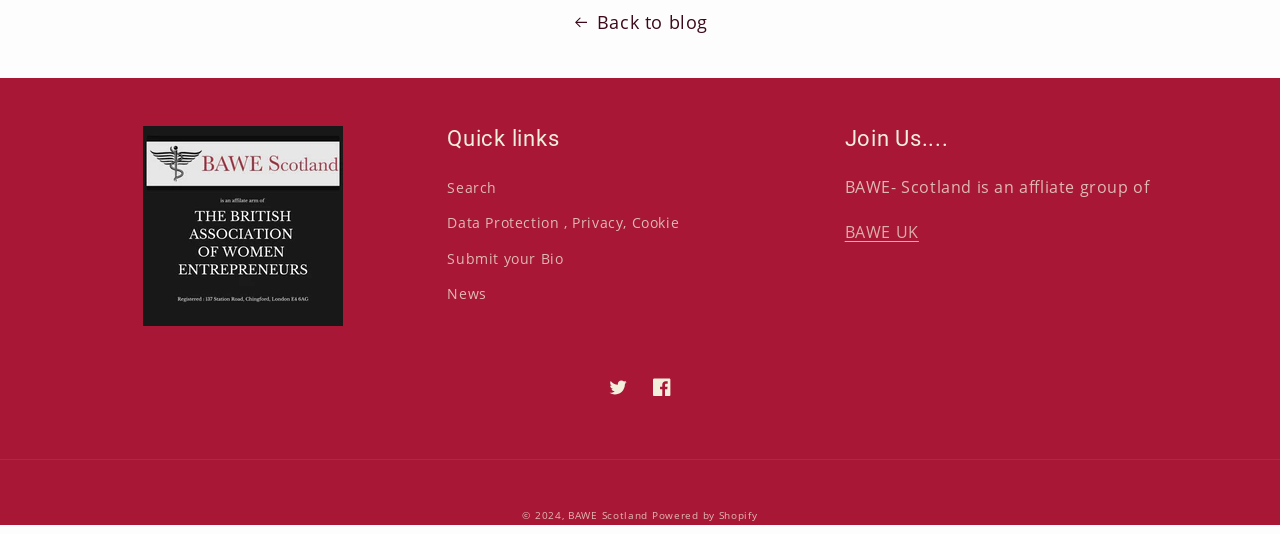For the element described, predict the bounding box coordinates as (top-left x, top-left y, bottom-right x, bottom-right y). All values should be between 0 and 1. Element description: Data Protection , Privacy, Cookie

[0.349, 0.401, 0.531, 0.467]